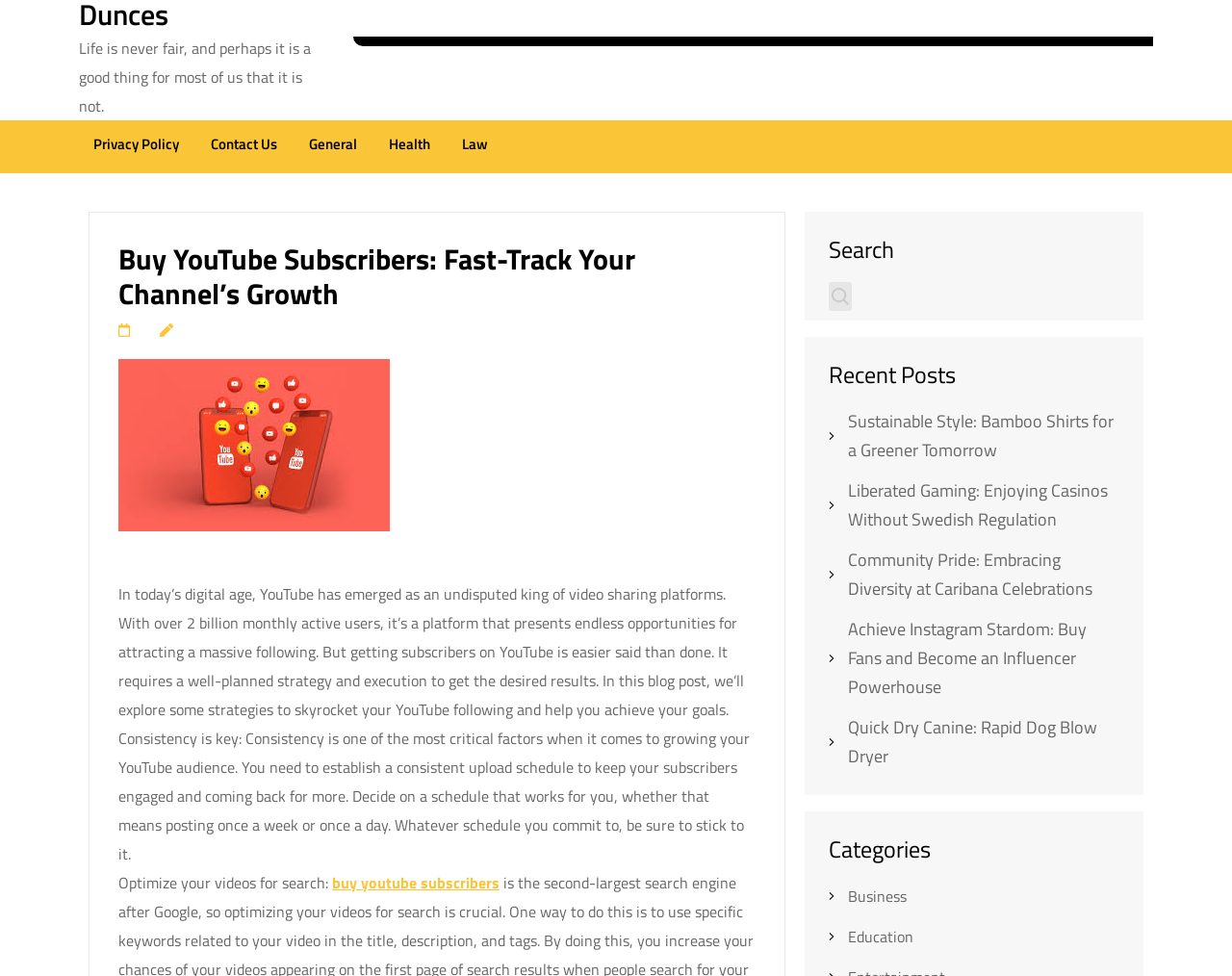Can you give a detailed response to the following question using the information from the image? What is the main topic of the webpage?

The webpage is focused on buying YouTube subscribers and provides strategies to grow a YouTube channel, as indicated by the header and the content of the webpage.